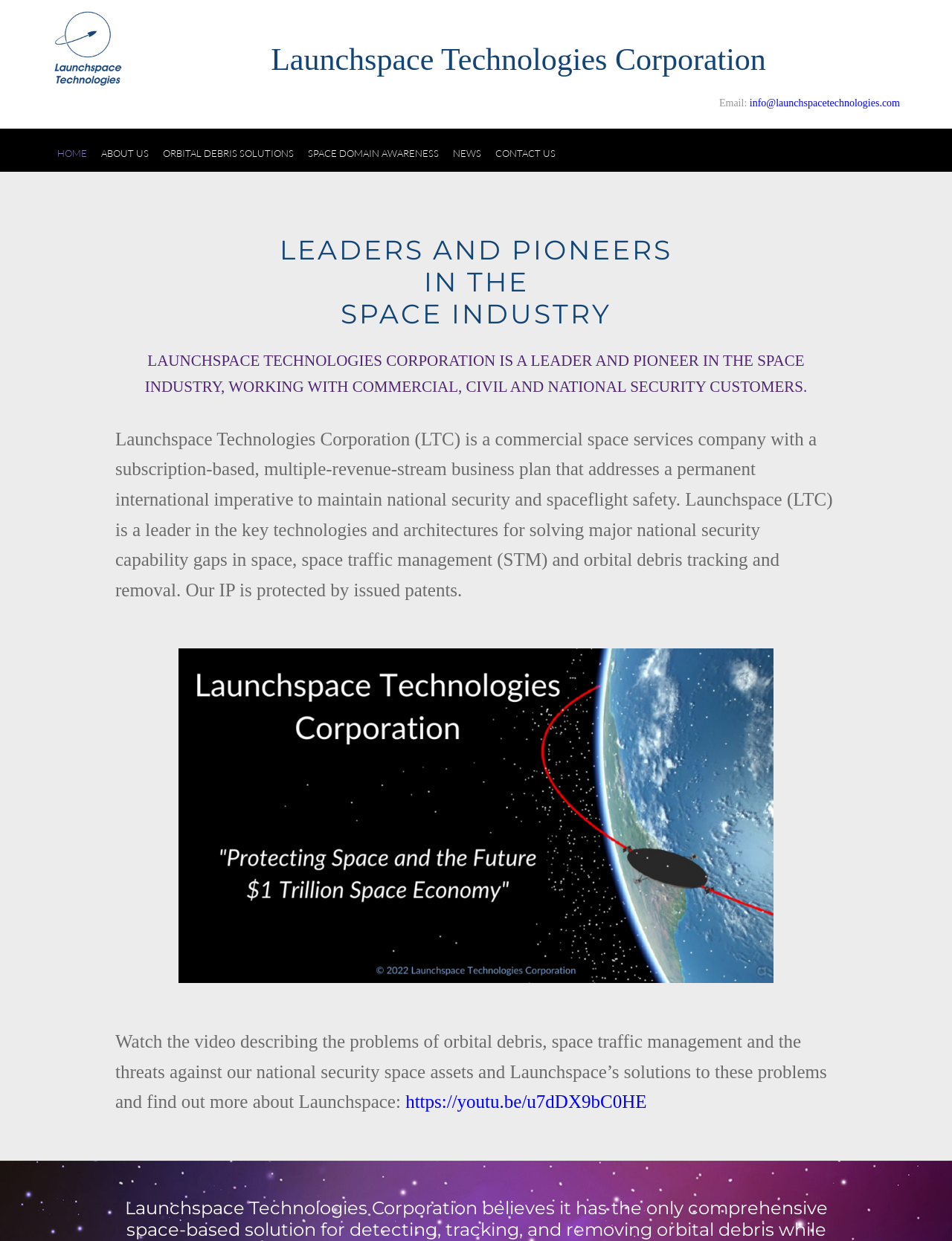Ascertain the bounding box coordinates for the UI element detailed here: "Space Domain Awareness". The coordinates should be provided as [left, top, right, bottom] with each value being a float between 0 and 1.

[0.323, 0.119, 0.461, 0.128]